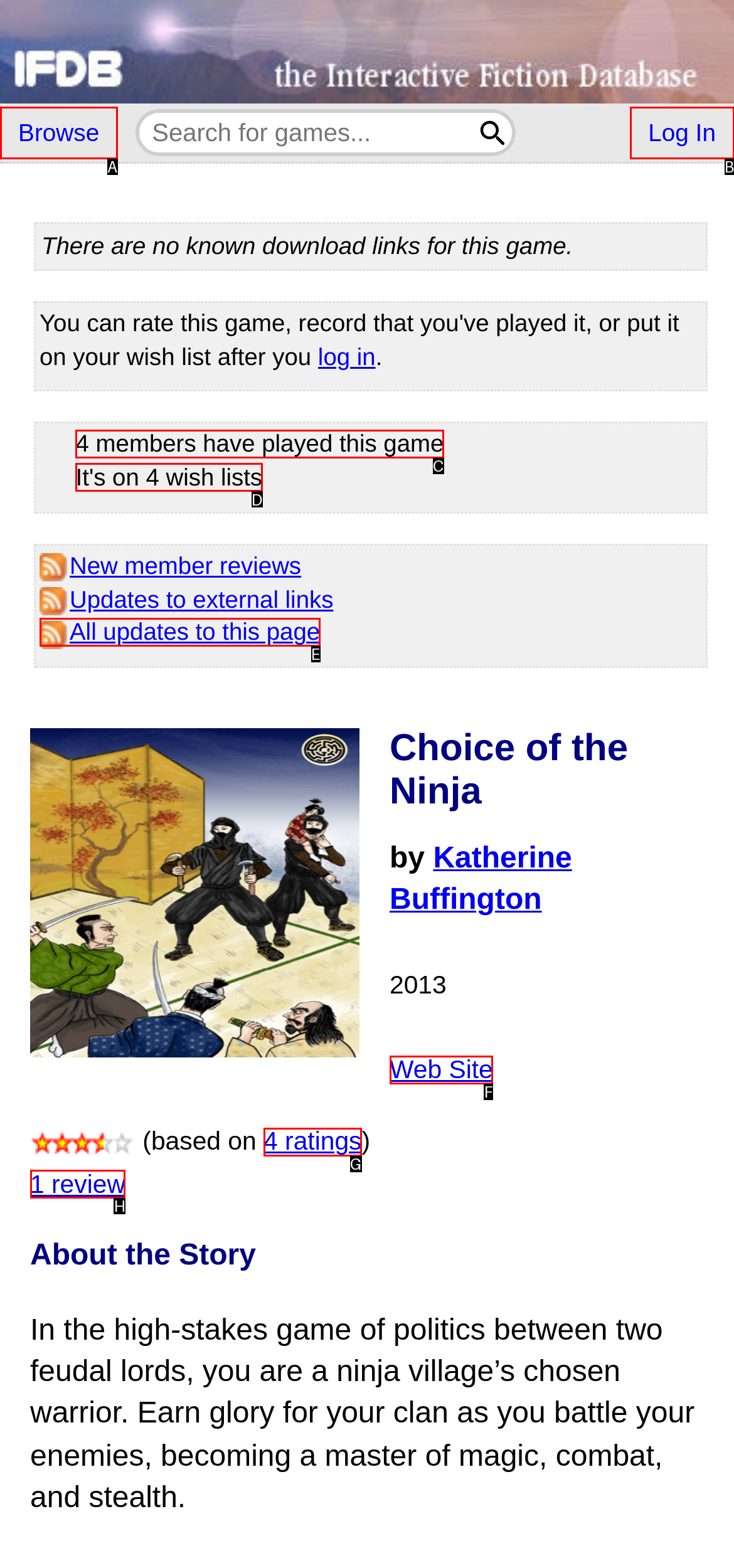Determine which HTML element matches the given description: 4 ratings. Provide the corresponding option's letter directly.

G